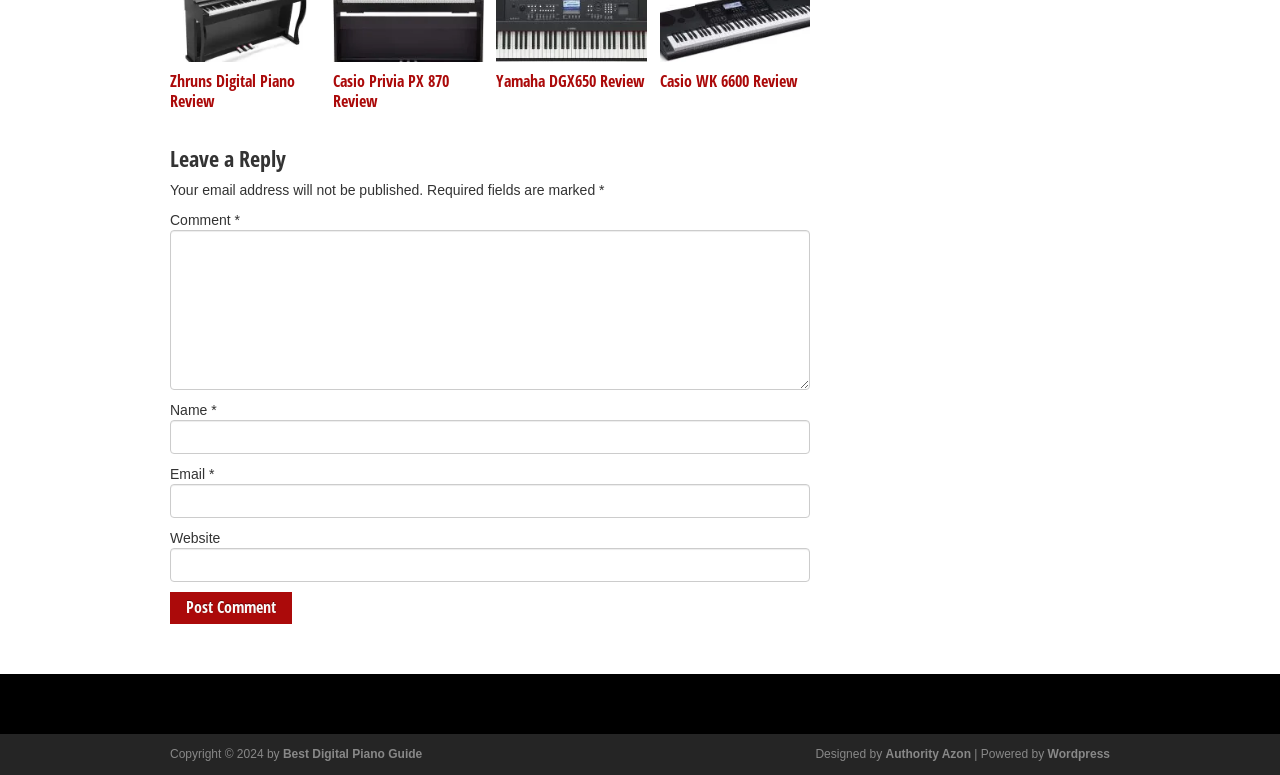Determine the bounding box coordinates for the area you should click to complete the following instruction: "Learn more about 'Haley Blackall'".

None